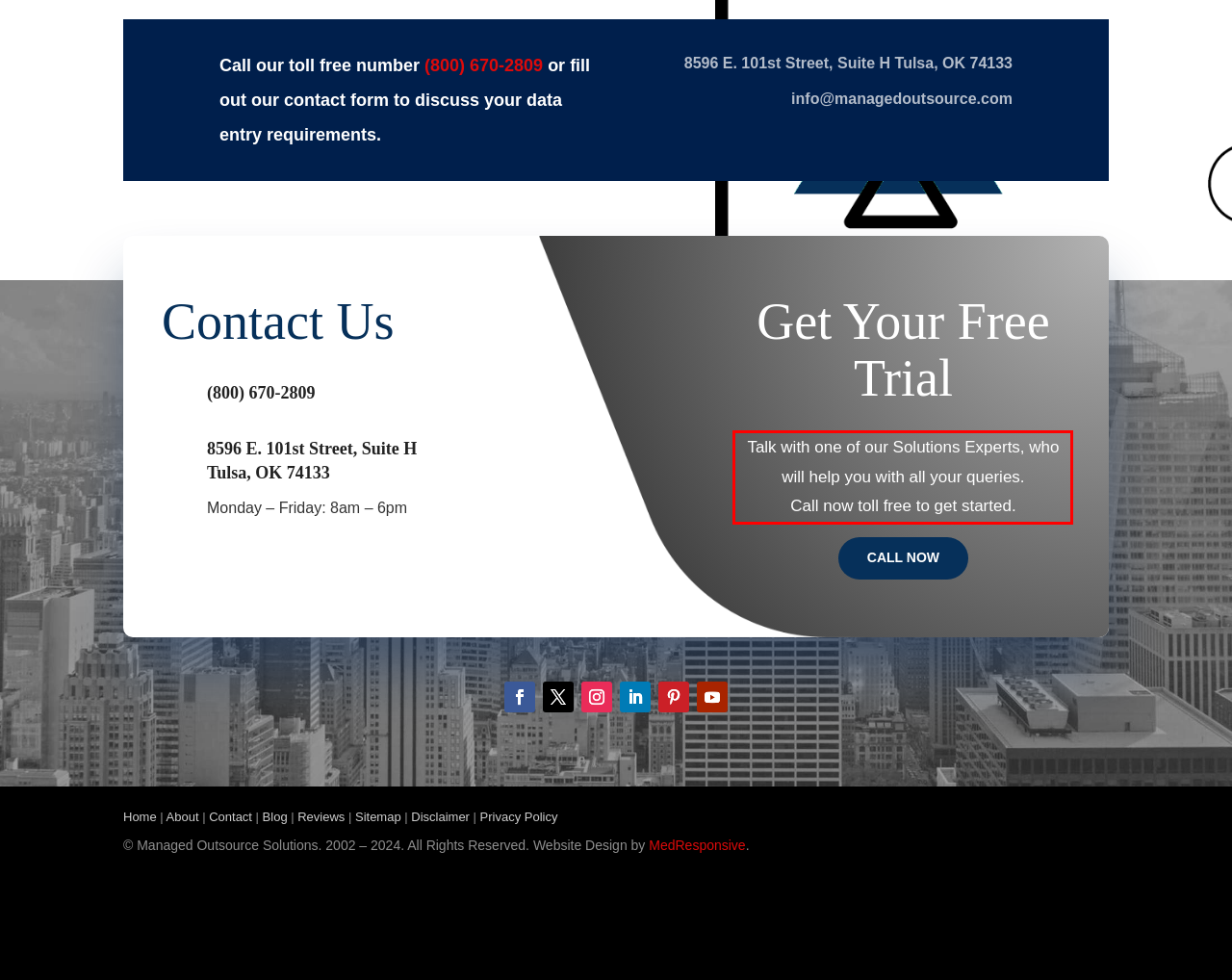You are provided with a screenshot of a webpage featuring a red rectangle bounding box. Extract the text content within this red bounding box using OCR.

Talk with one of our Solutions Experts, who will help you with all your queries. Call now toll free to get started.